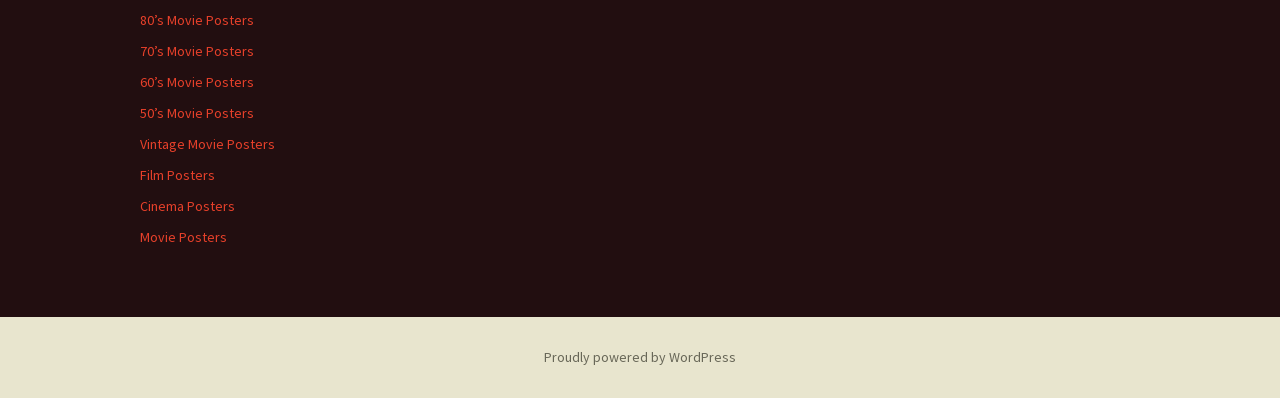What is the position of the link 'Cinema Posters'?
Answer the question with a single word or phrase, referring to the image.

Below 'Film Posters'